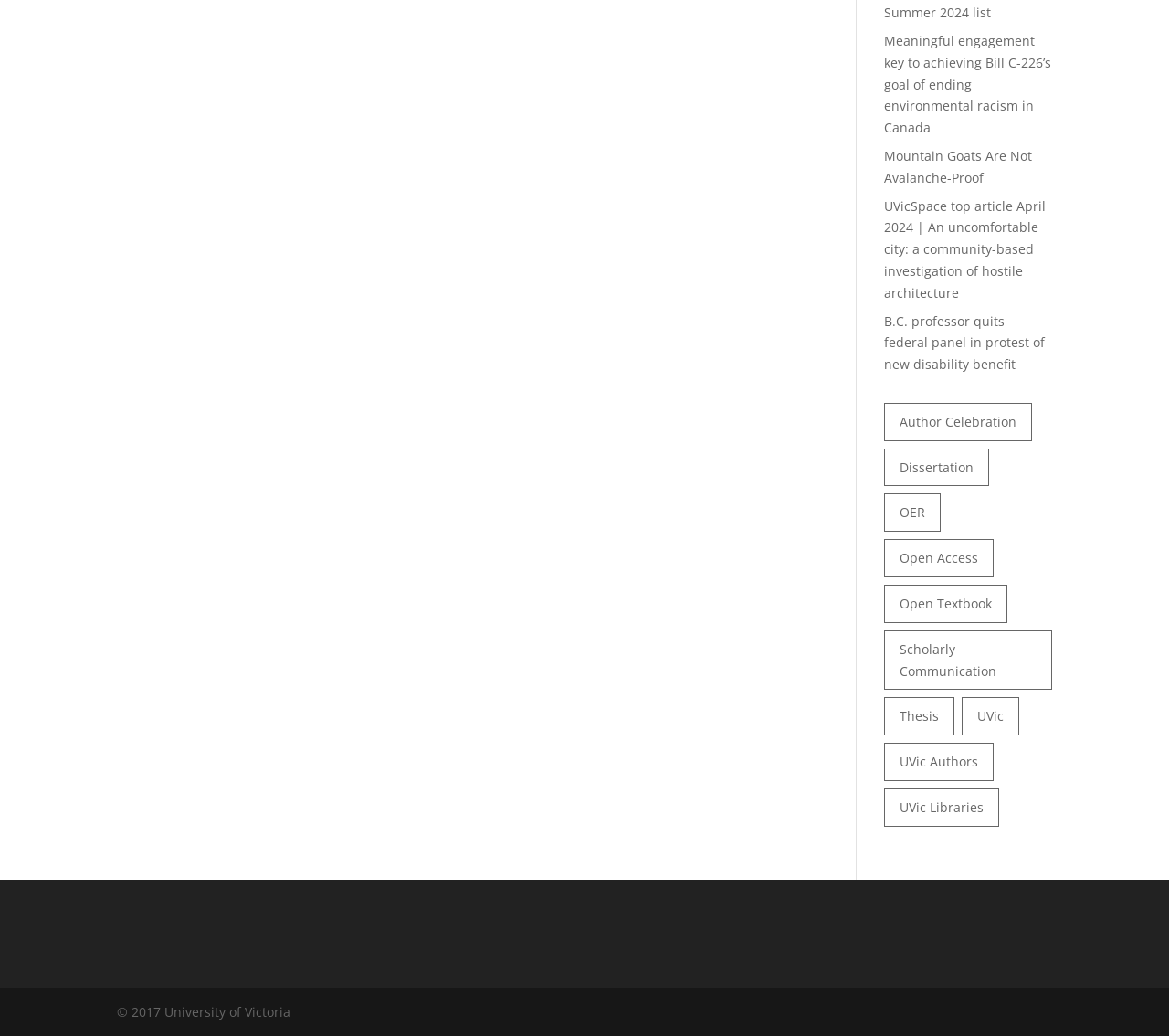Identify the bounding box of the HTML element described as: "scholarly communication".

[0.756, 0.608, 0.9, 0.666]